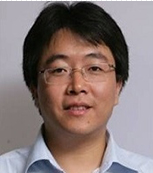Where did Prof. Wen have a notable history?
Based on the screenshot, respond with a single word or phrase.

Microsoft Research Asia